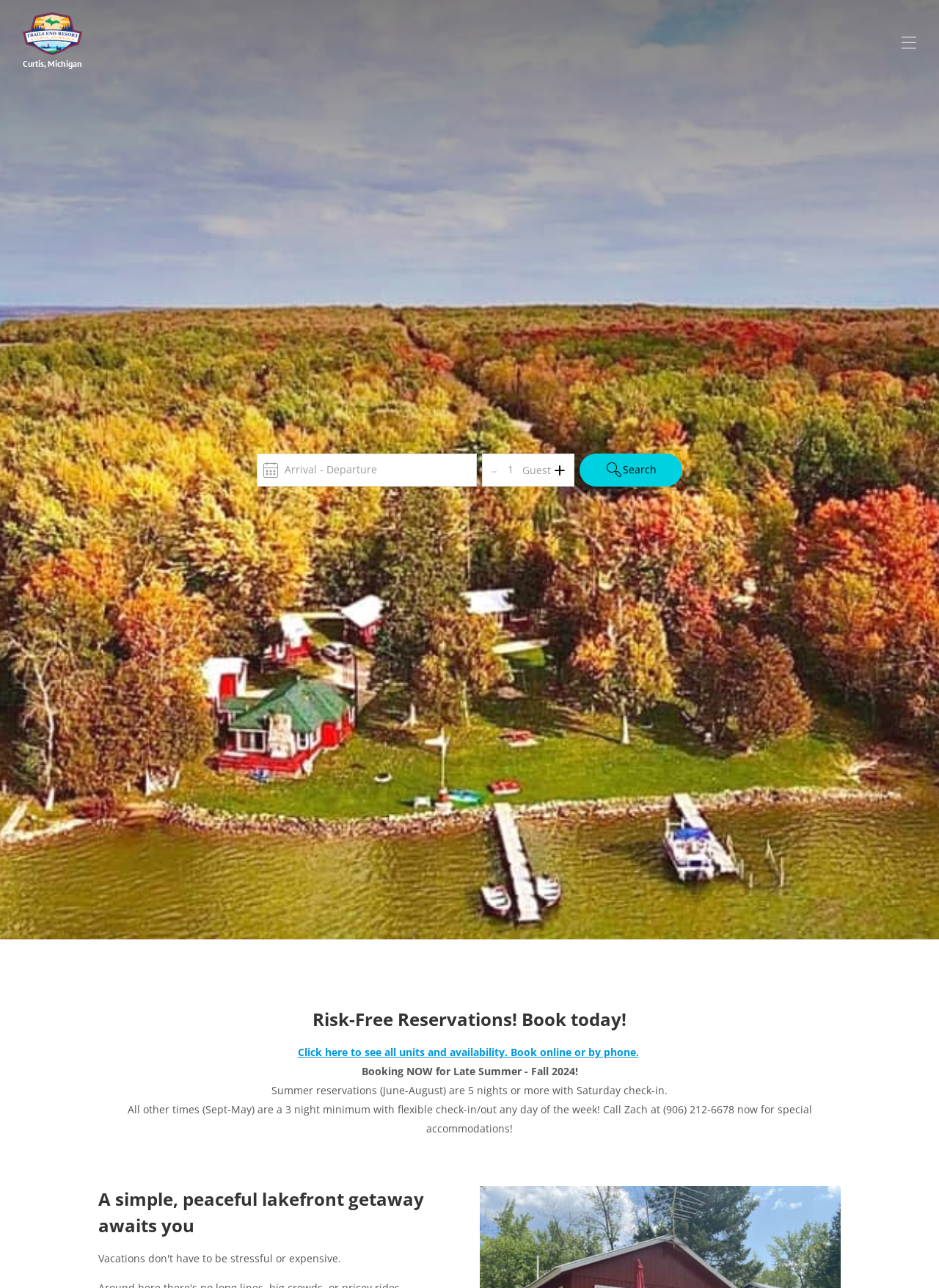How many nights is the minimum stay during summer?
Based on the screenshot, respond with a single word or phrase.

5 nights